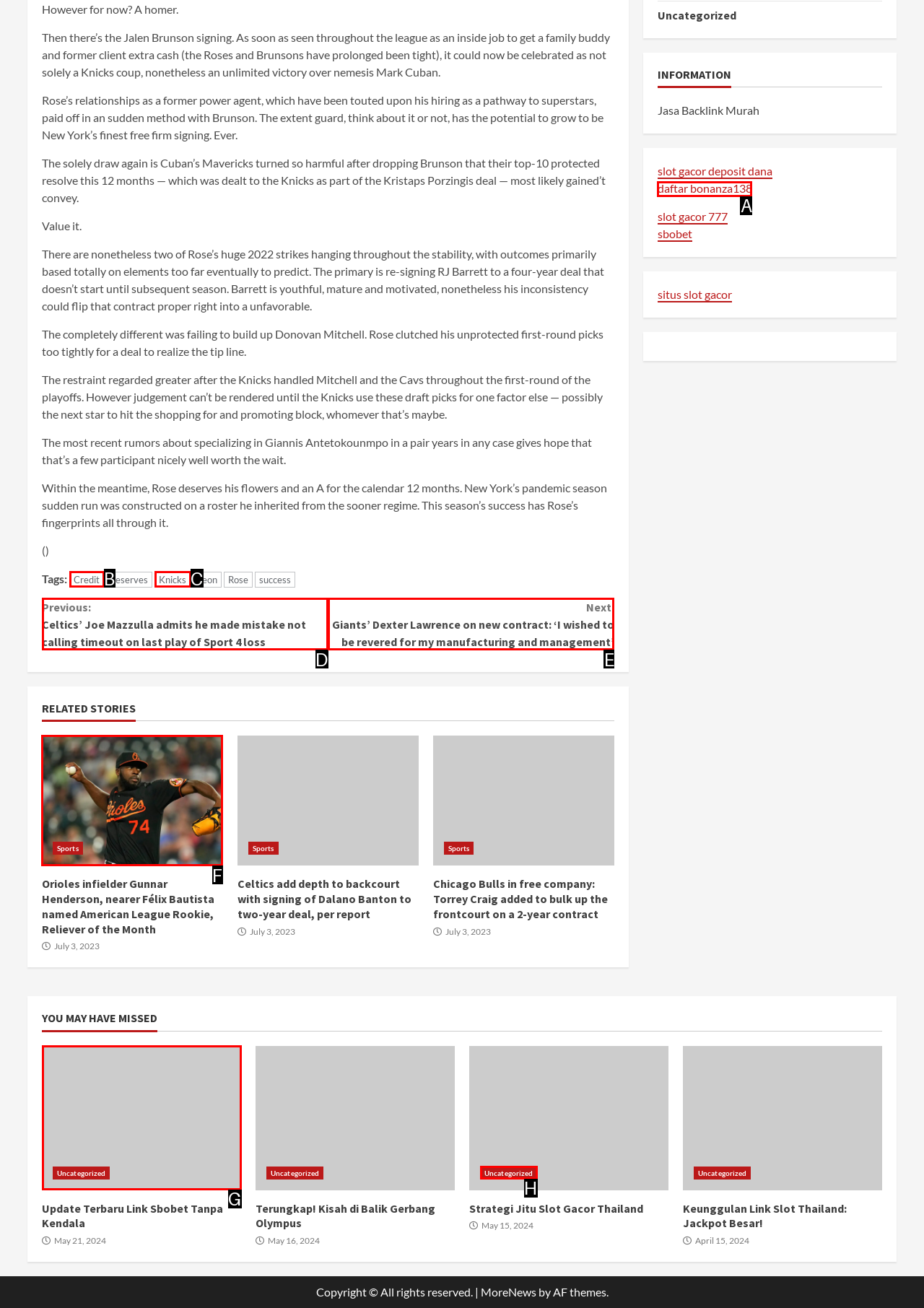Identify which lettered option to click to carry out the task: Check the related story about Orioles infielder Gunnar Henderson. Provide the letter as your answer.

F